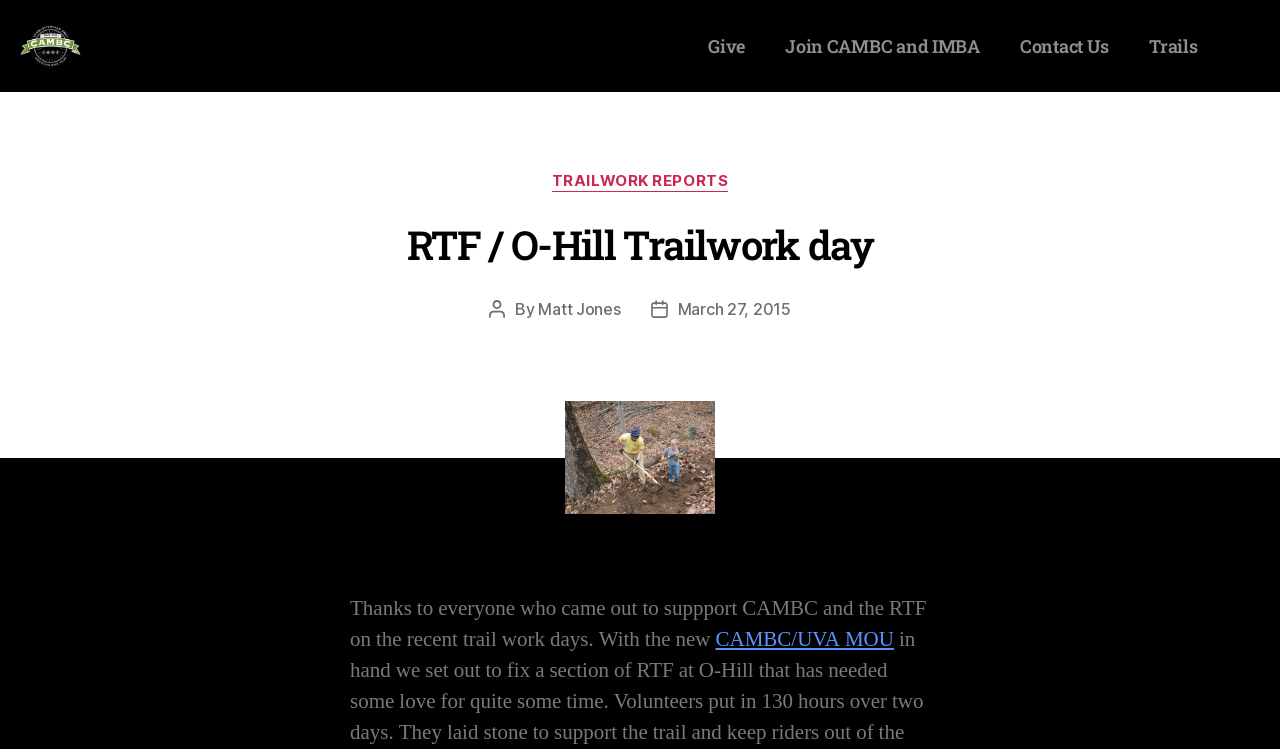Identify the bounding box coordinates for the region to click in order to carry out this instruction: "View the 'TRAILWORK REPORTS' page". Provide the coordinates using four float numbers between 0 and 1, formatted as [left, top, right, bottom].

[0.431, 0.23, 0.569, 0.256]